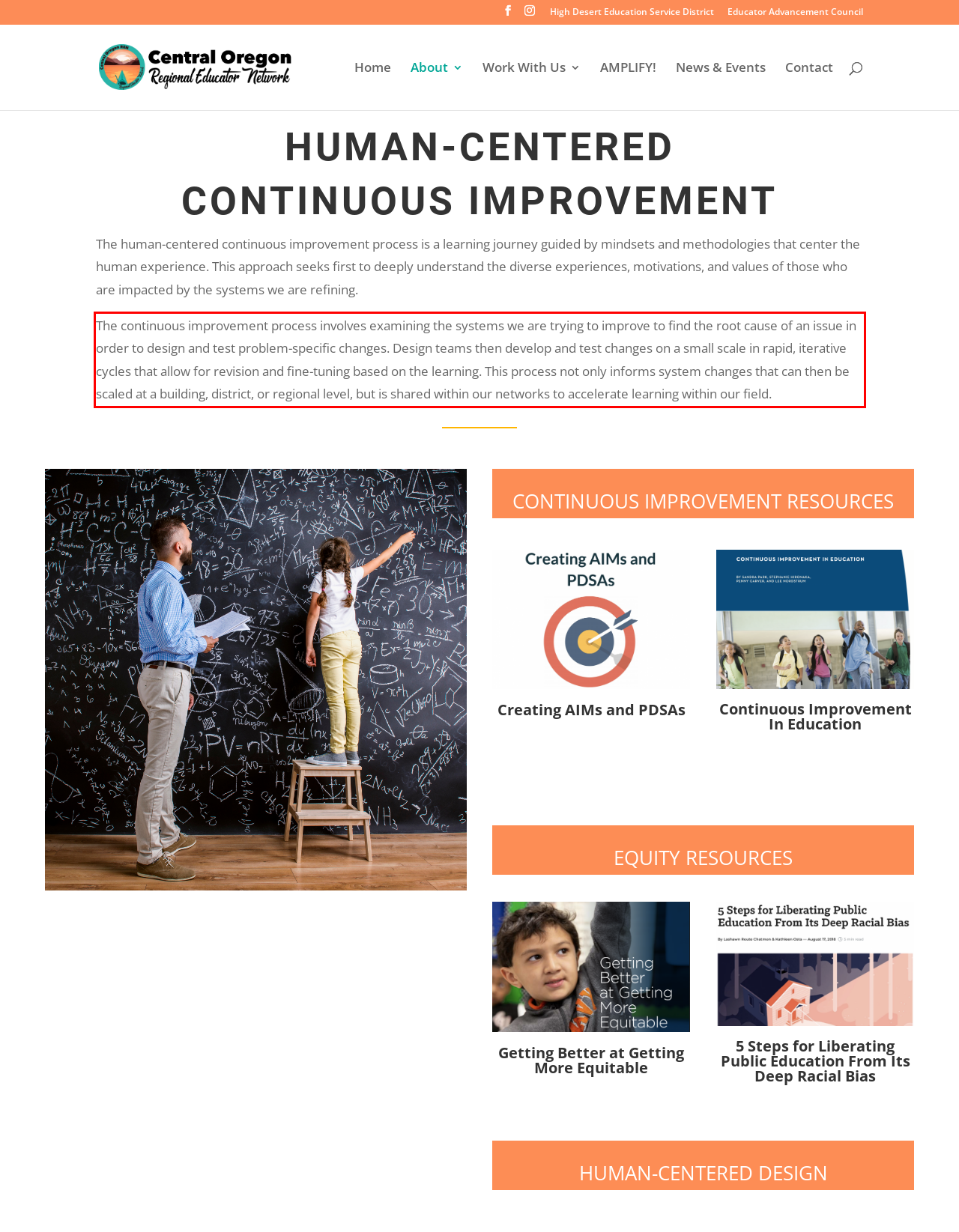Examine the screenshot of the webpage, locate the red bounding box, and perform OCR to extract the text contained within it.

The continuous improvement process involves examining the systems we are trying to improve to find the root cause of an issue in order to design and test problem-specific changes. Design teams then develop and test changes on a small scale in rapid, iterative cycles that allow for revision and fine-tuning based on the learning. This process not only informs system changes that can then be scaled at a building, district, or regional level, but is shared within our networks to accelerate learning within our field.